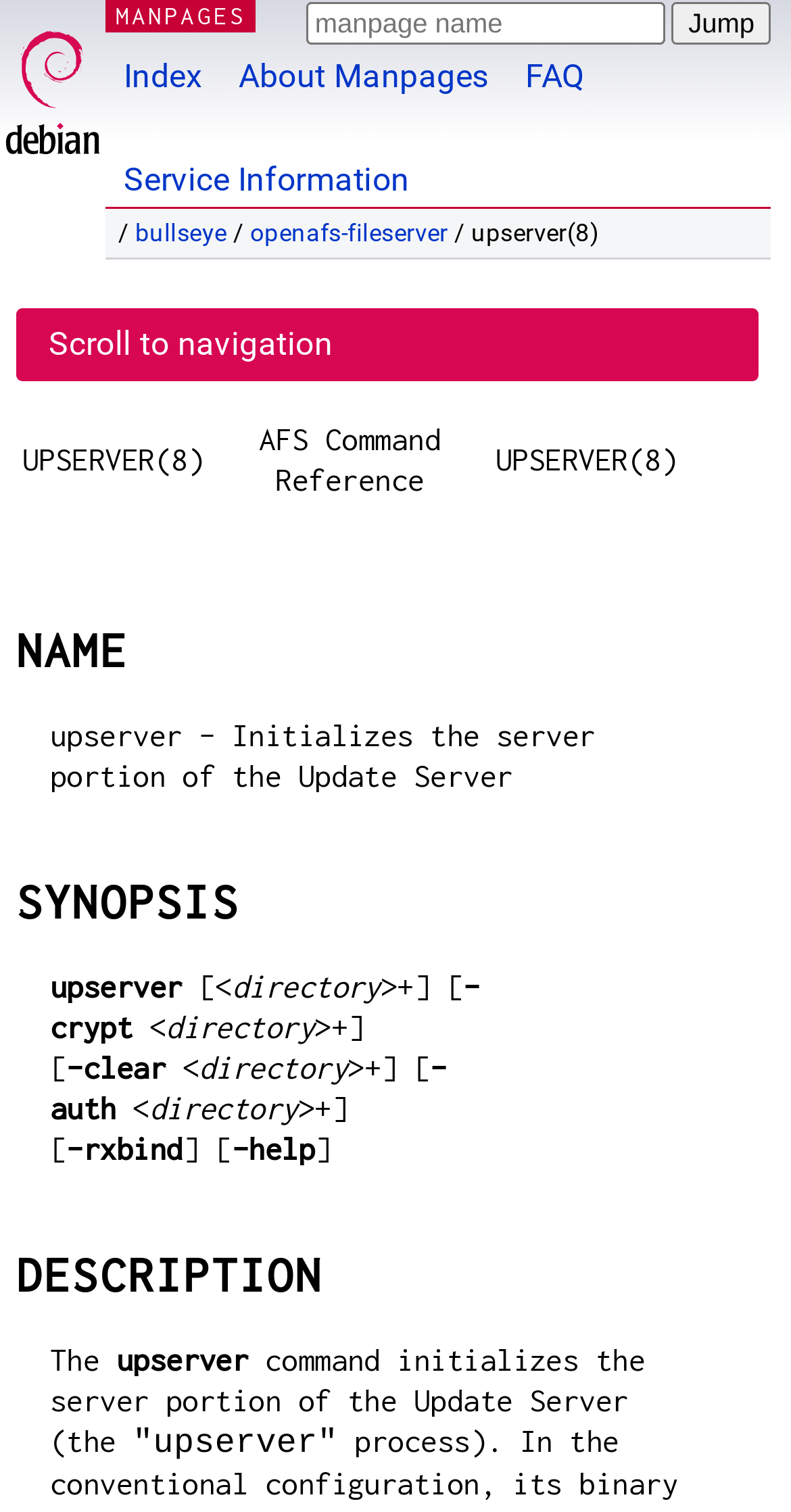Find and specify the bounding box coordinates that correspond to the clickable region for the instruction: "Click on the Debian link".

[0.003, 0.0, 0.131, 0.109]